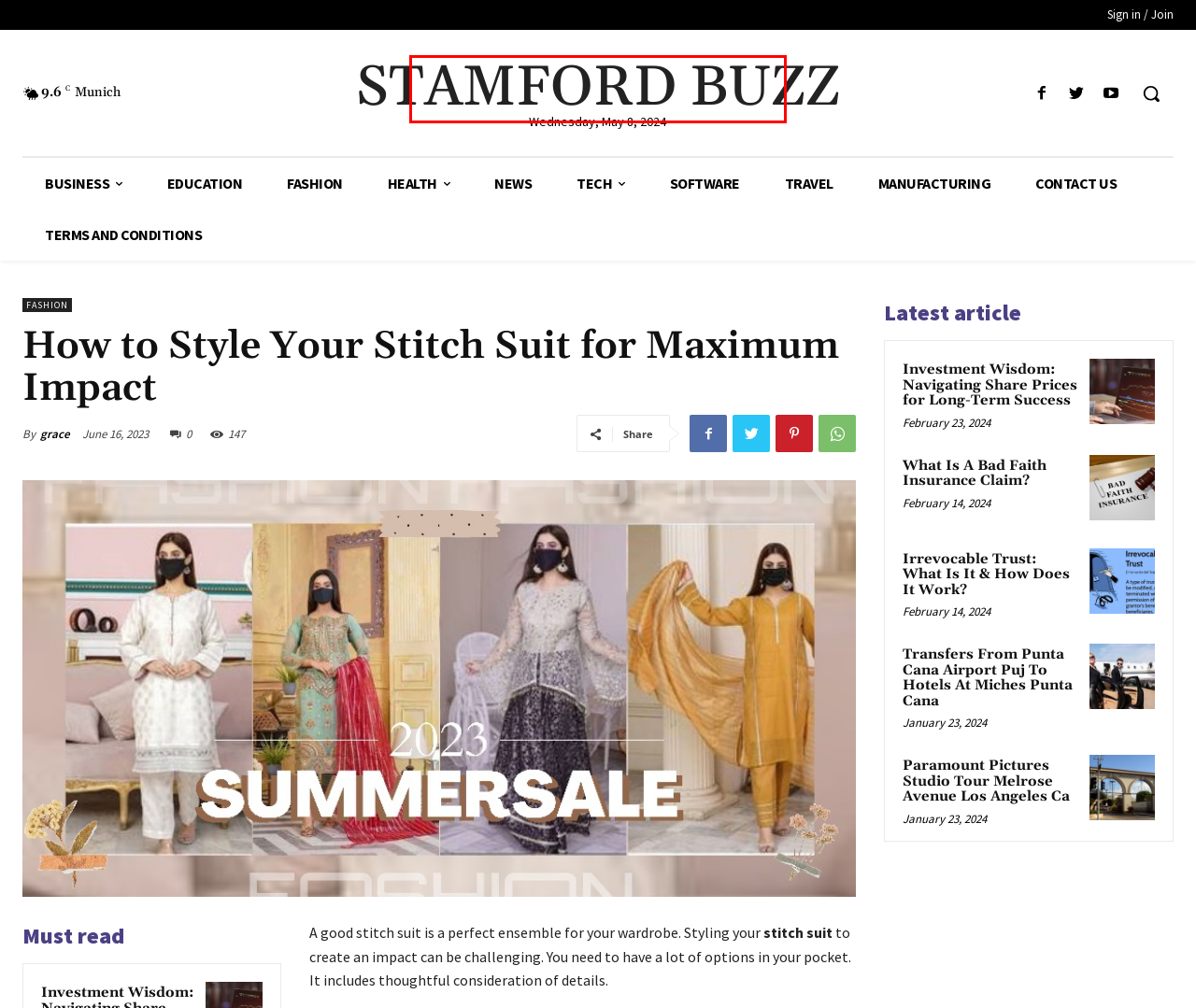Examine the screenshot of the webpage, which has a red bounding box around a UI element. Select the webpage description that best fits the new webpage after the element inside the red bounding box is clicked. Here are the choices:
A. Transfers From Punta Cana Airport Puj To Hotels At Miches Punta Cana
B. Stamford Buzz - An Online Magazine on Stamford
C. Investment Wisdom: Navigating Share Prices for Long-Term Success - Stamford Buzz
D. What Is A Bad Faith Insurance Claim? - Stamford Buzz
E. Software Archives - Stamford Buzz
F. Contact Us - Stamford Buzz
G. Health Archives - Stamford Buzz
H. Business Archives - Stamford Buzz

B